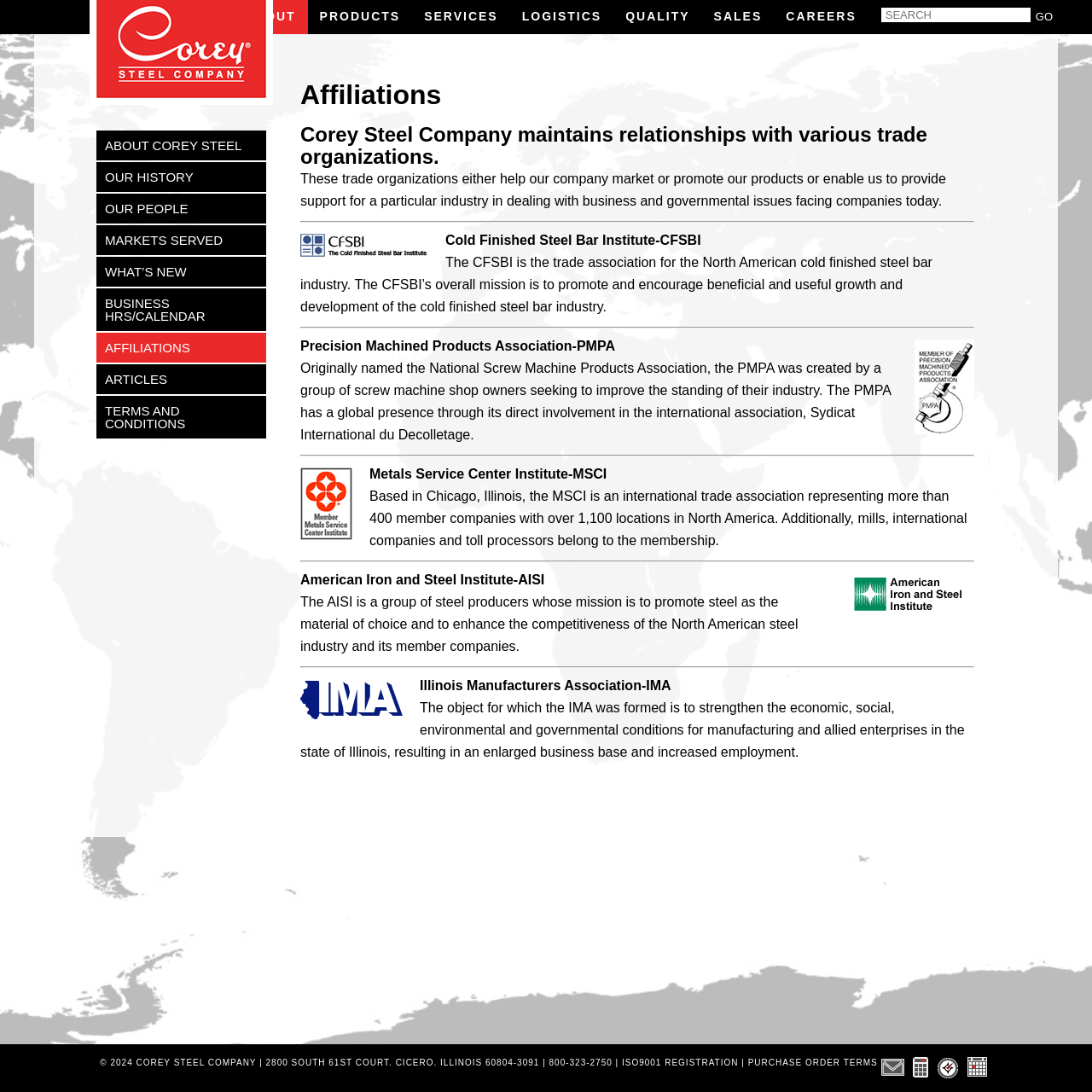Please provide a one-word or phrase answer to the question: 
What is the phone number of Corey Steel Company?

800-323-2750